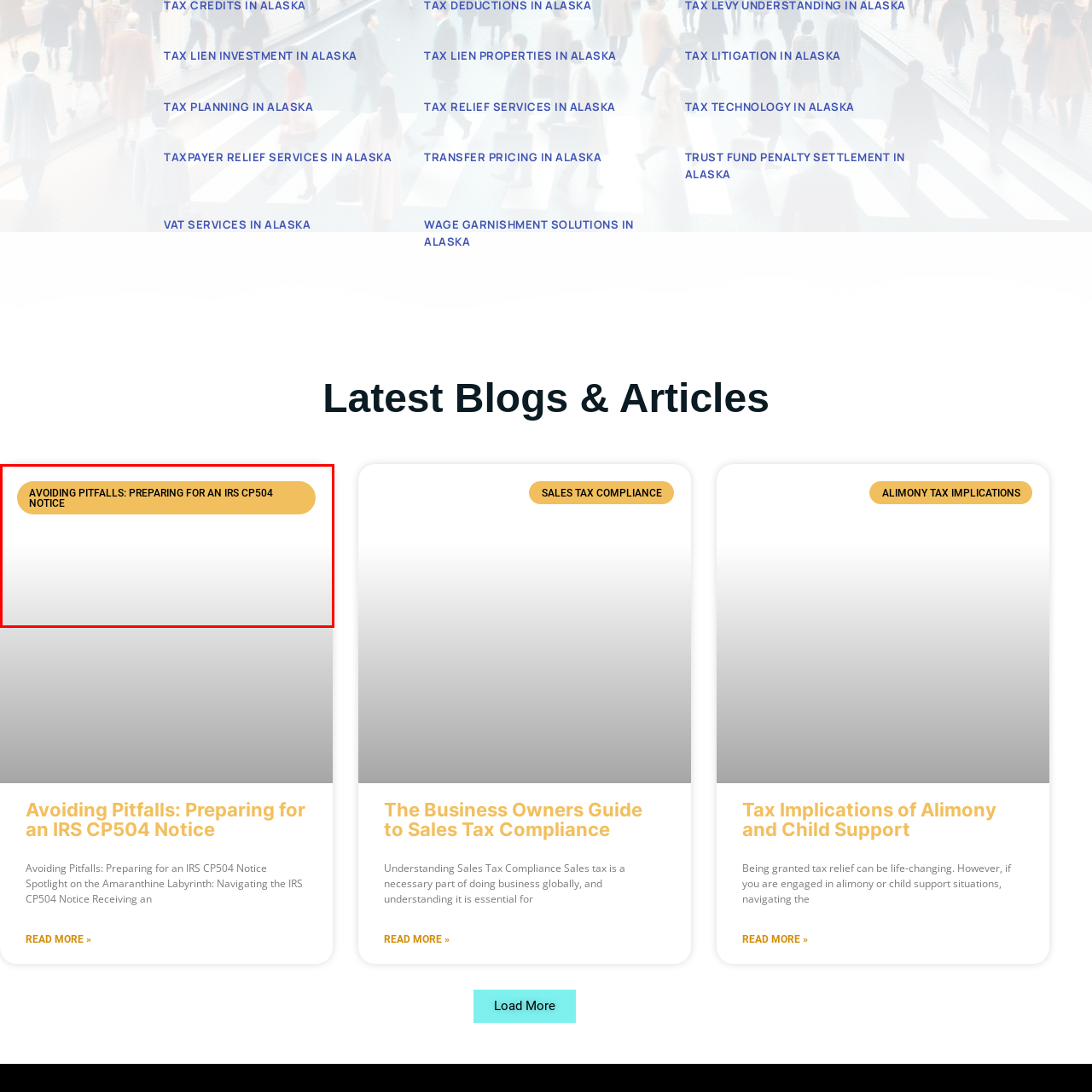Is the design of the content clean?
Review the image encased within the red bounding box and supply a detailed answer according to the visual information available.

The design of the content is clean and straightforward, ensuring that the important message is easily readable and accessible to the readers.